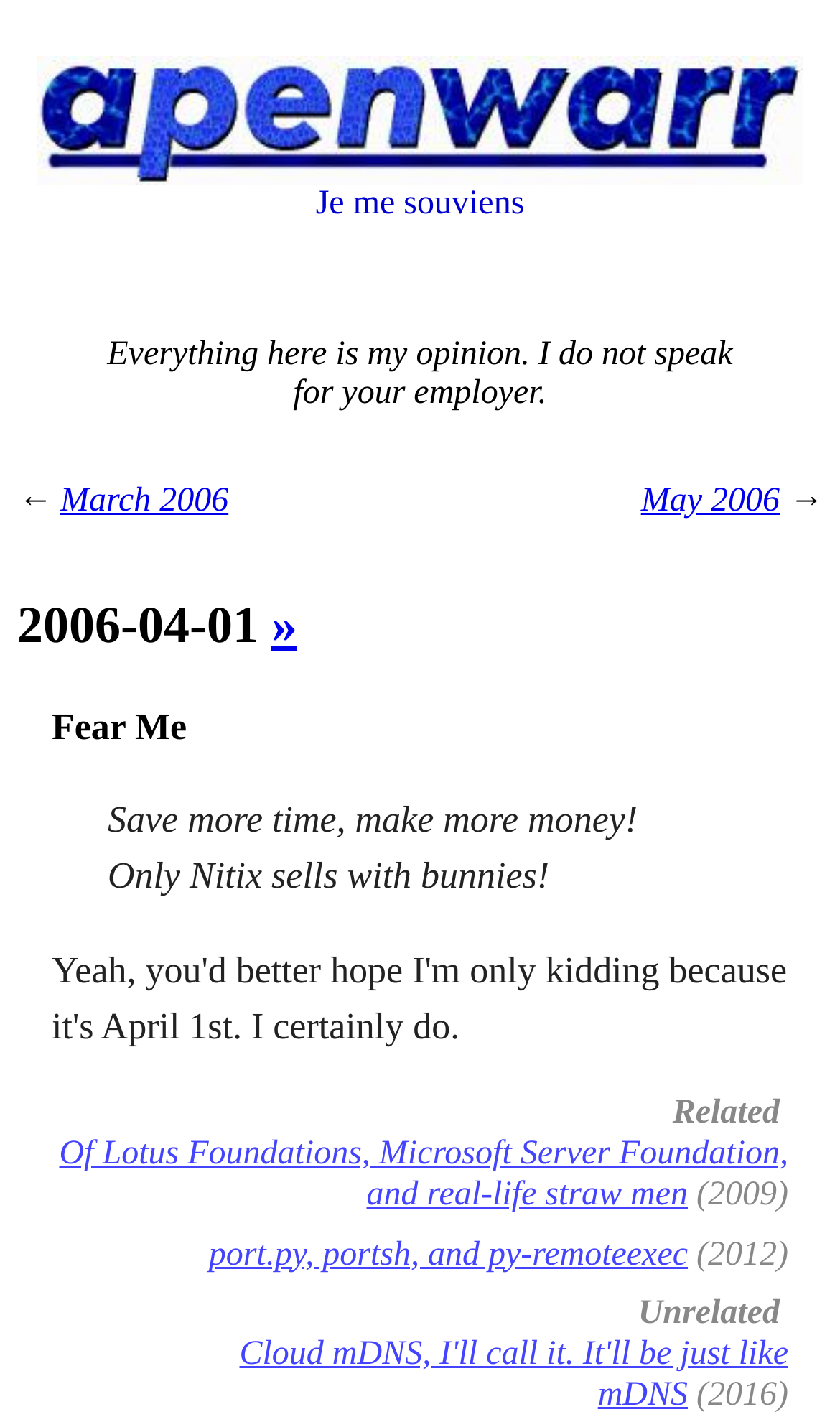Identify the coordinates of the bounding box for the element described below: "May 2006". Return the coordinates as four float numbers between 0 and 1: [left, top, right, bottom].

[0.763, 0.34, 0.928, 0.365]